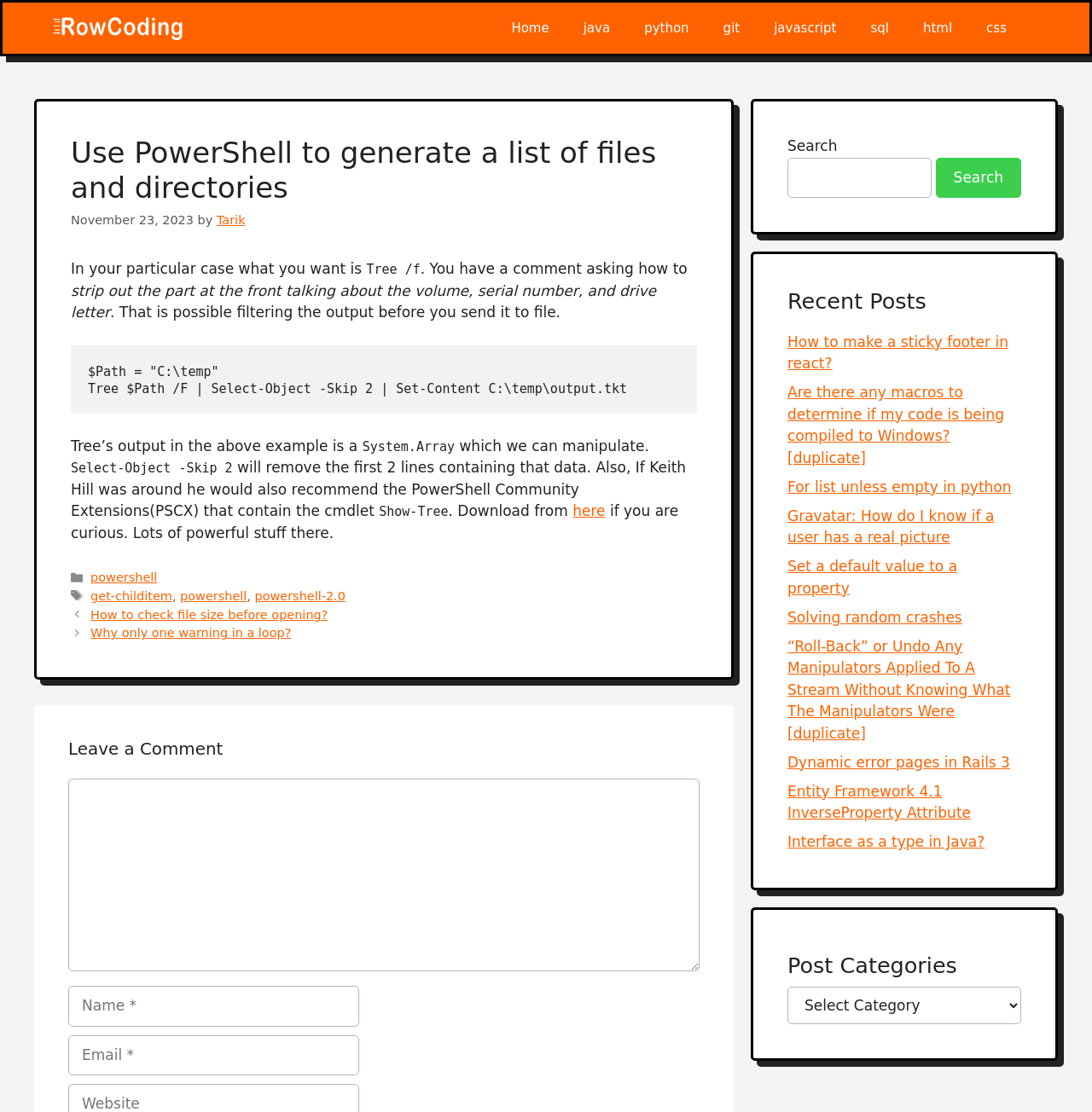From the element description: "alt="Row Coding"", extract the bounding box coordinates of the UI element. The coordinates should be expressed as four float numbers between 0 and 1, in the order [left, top, right, bottom].

[0.047, 0.017, 0.17, 0.032]